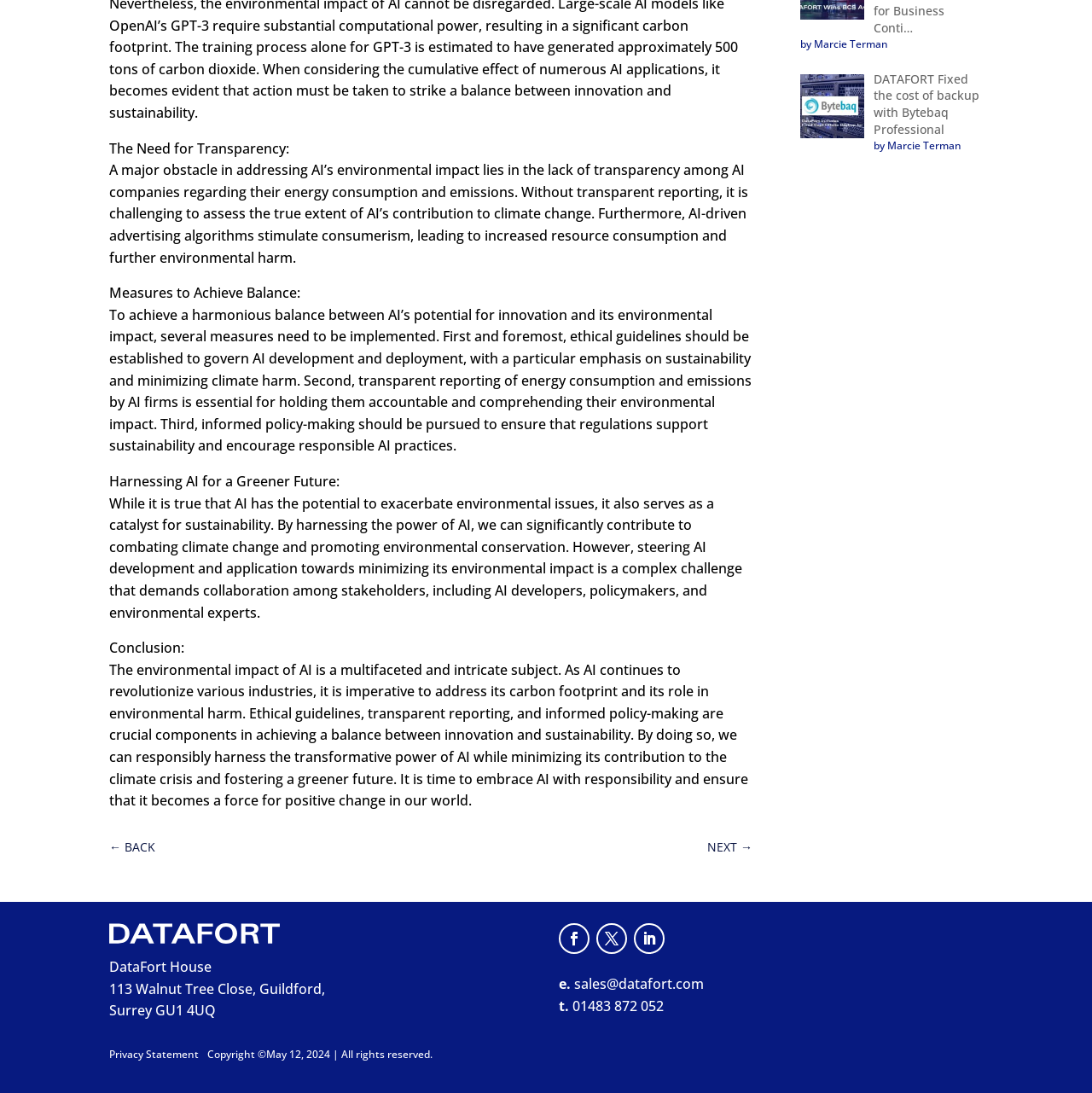Please identify the bounding box coordinates of the clickable area that will fulfill the following instruction: "view privacy statement". The coordinates should be in the format of four float numbers between 0 and 1, i.e., [left, top, right, bottom].

[0.1, 0.958, 0.182, 0.971]